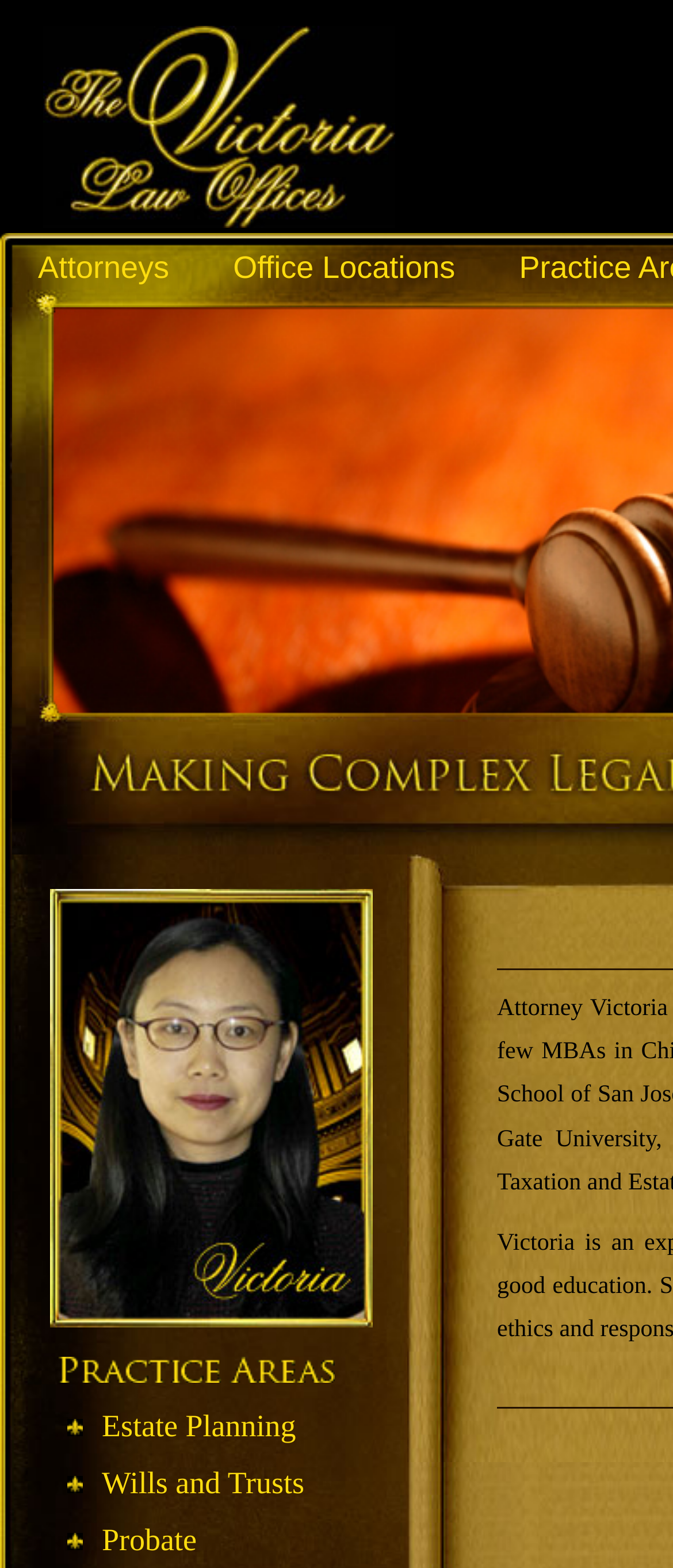Provide the bounding box coordinates of the UI element this sentence describes: "Wills and Trusts".

[0.1, 0.935, 0.574, 0.958]